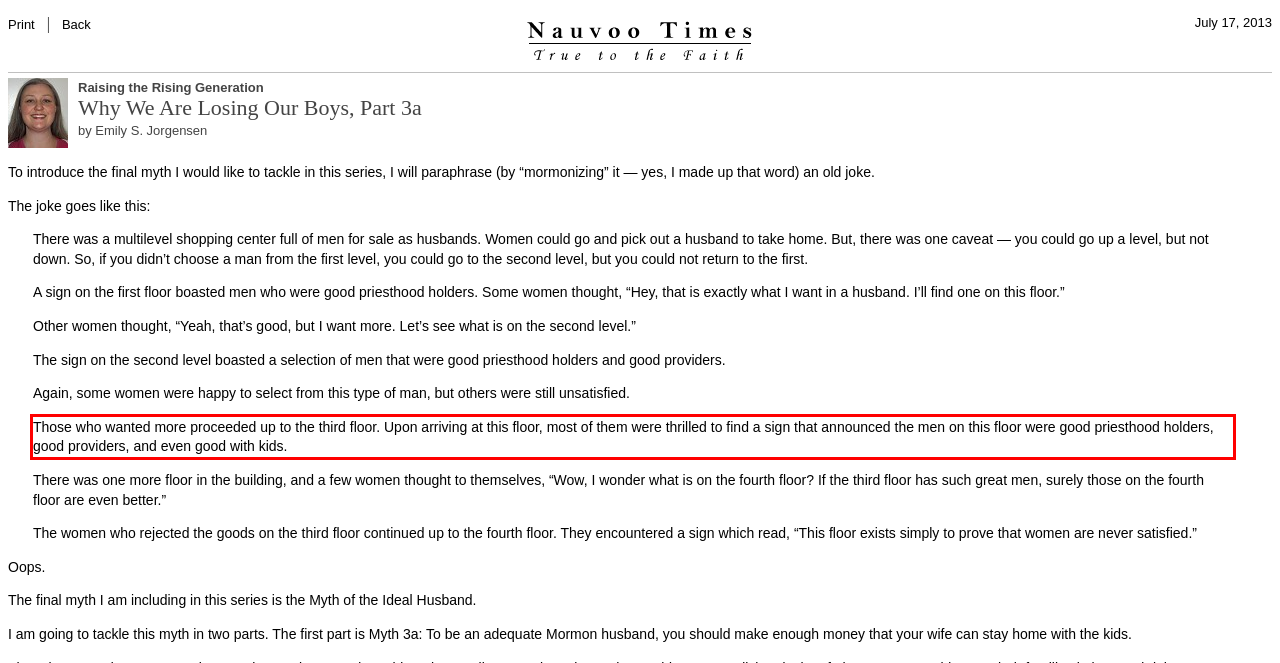Using the provided screenshot of a webpage, recognize and generate the text found within the red rectangle bounding box.

Those who wanted more proceeded up to the third floor. Upon arriving at this floor, most of them were thrilled to find a sign that announced the men on this floor were good priesthood holders, good providers, and even good with kids.